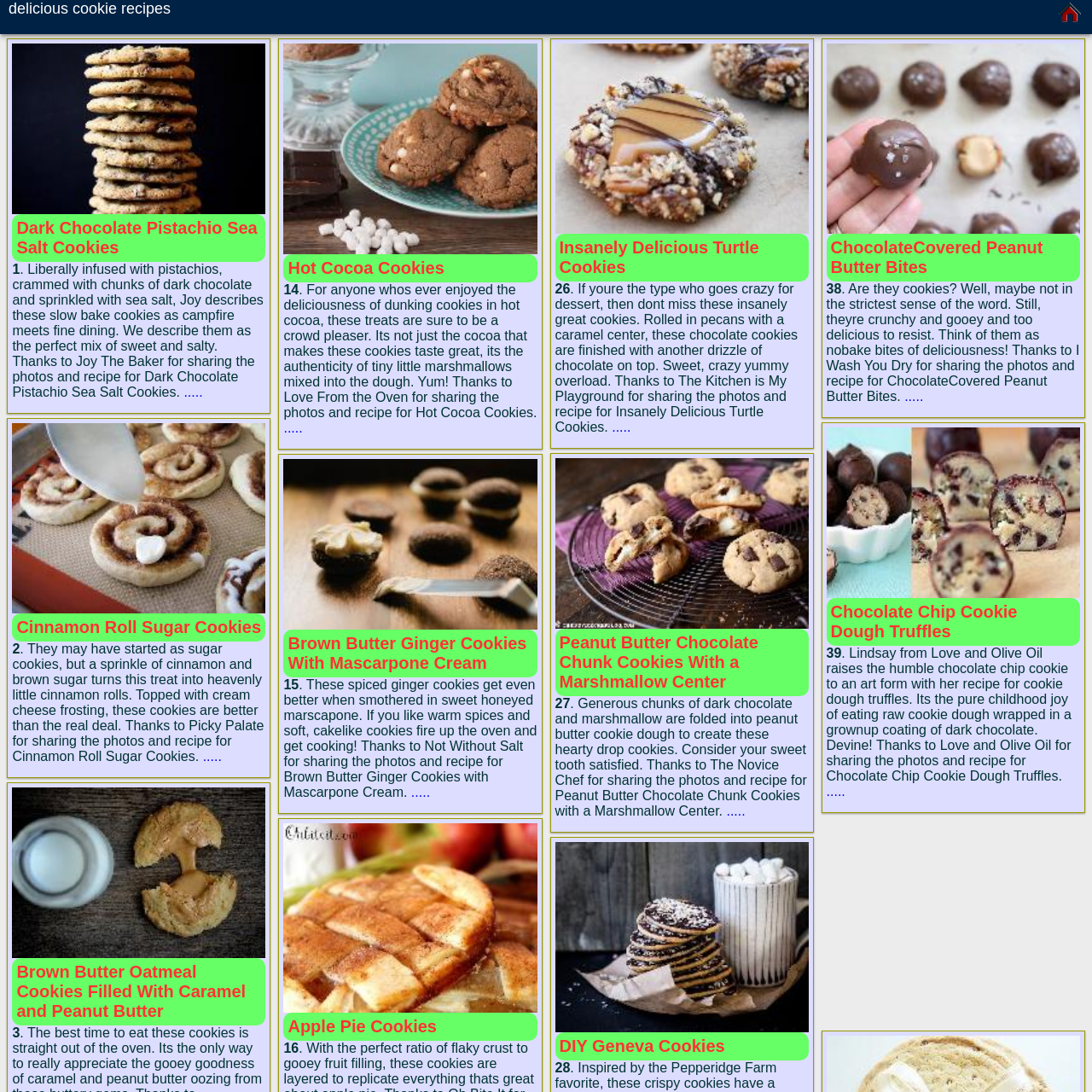Who shared the recipe and photographs?
Observe the image within the red bounding box and formulate a detailed response using the visual elements present.

The caption credits Joy The Baker for sharing both the stunning photographs and recipe, indicating that Joy The Baker is the source of the recipe and photographs.